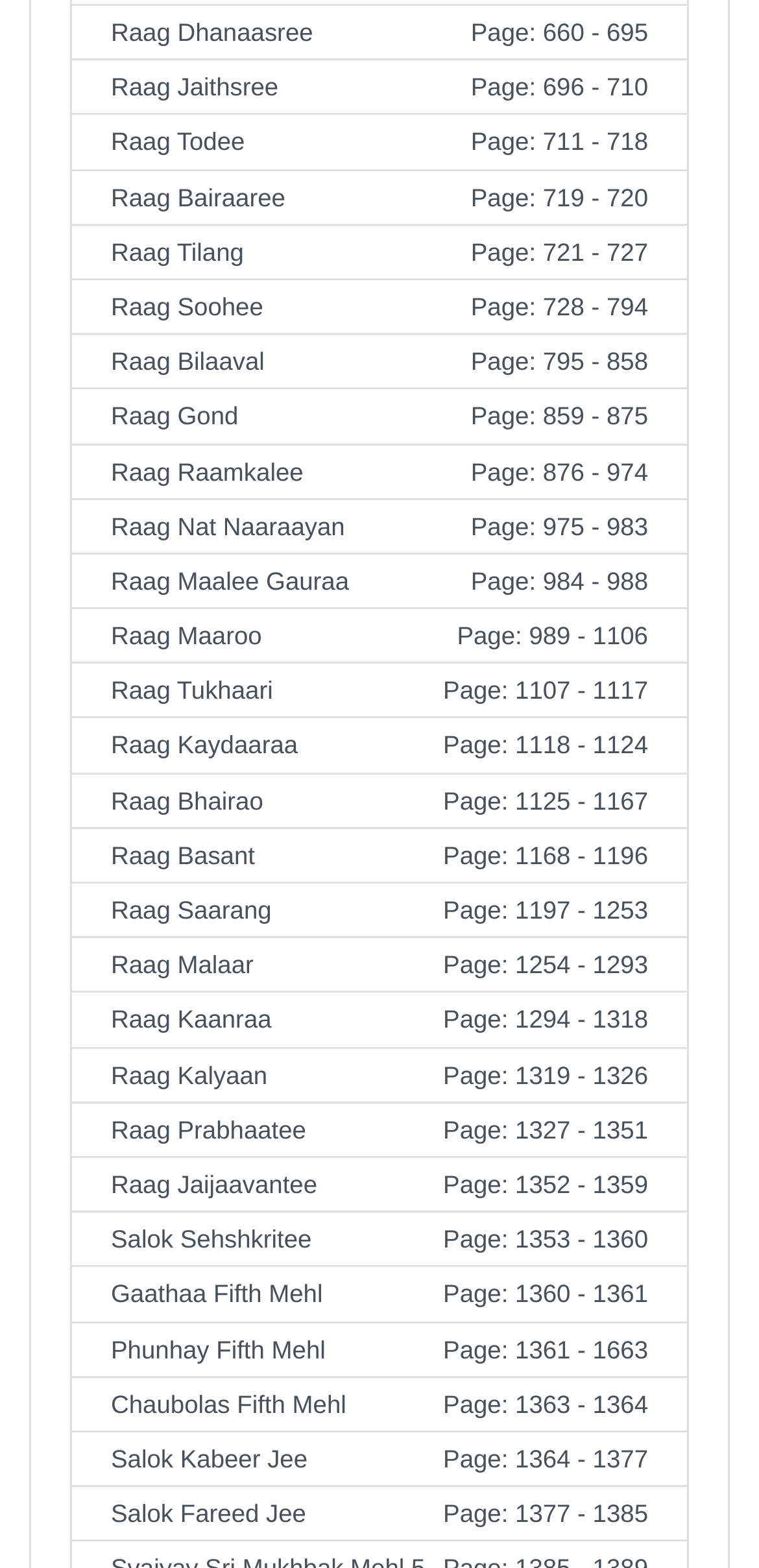Could you specify the bounding box coordinates for the clickable section to complete the following instruction: "view Raag Todee Page"?

[0.092, 0.074, 0.908, 0.109]